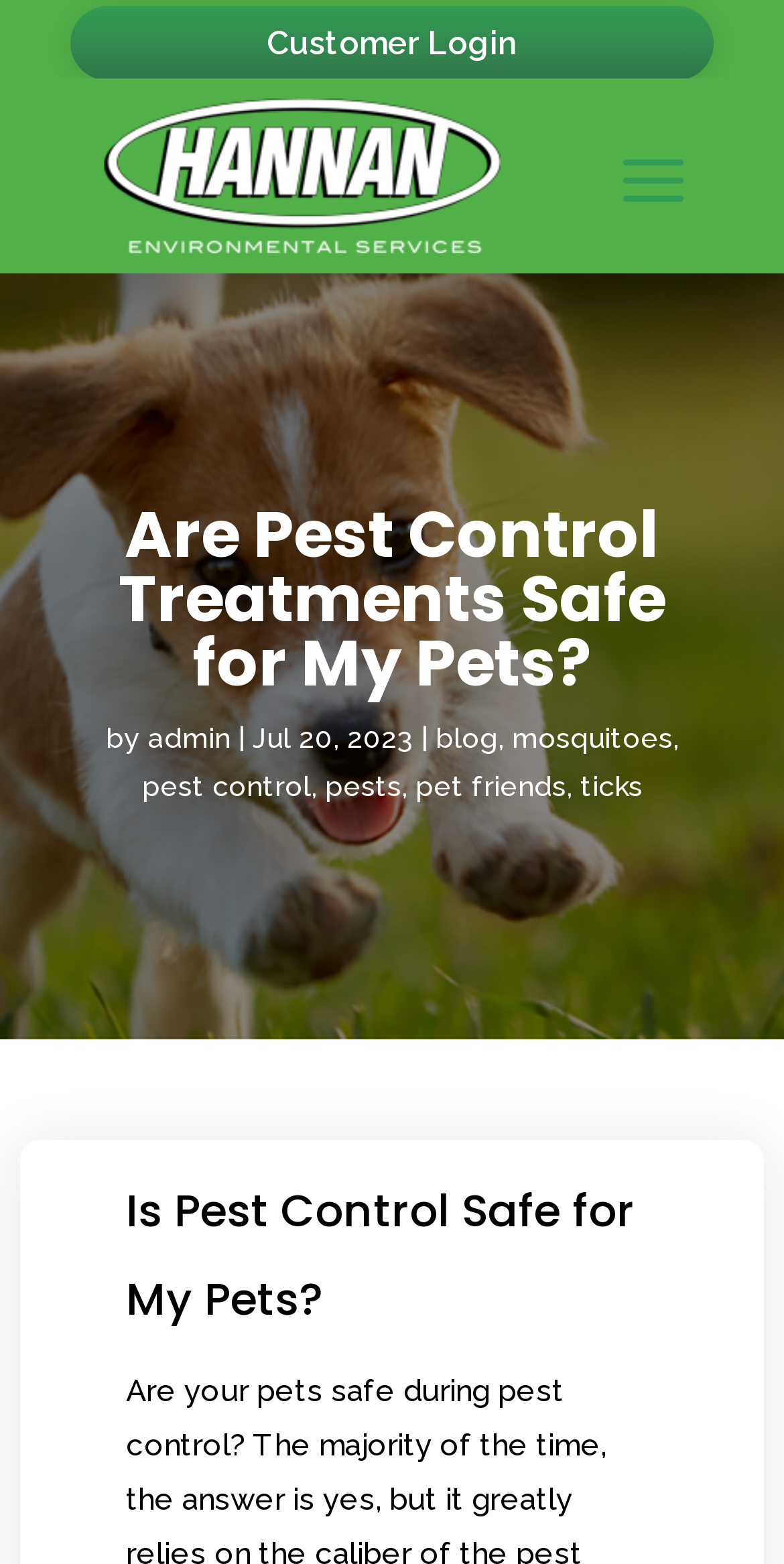Identify the bounding box coordinates of the element that should be clicked to fulfill this task: "visit Hannan Environmental Services homepage". The coordinates should be provided as four float numbers between 0 and 1, i.e., [left, top, right, bottom].

[0.09, 0.063, 0.679, 0.162]